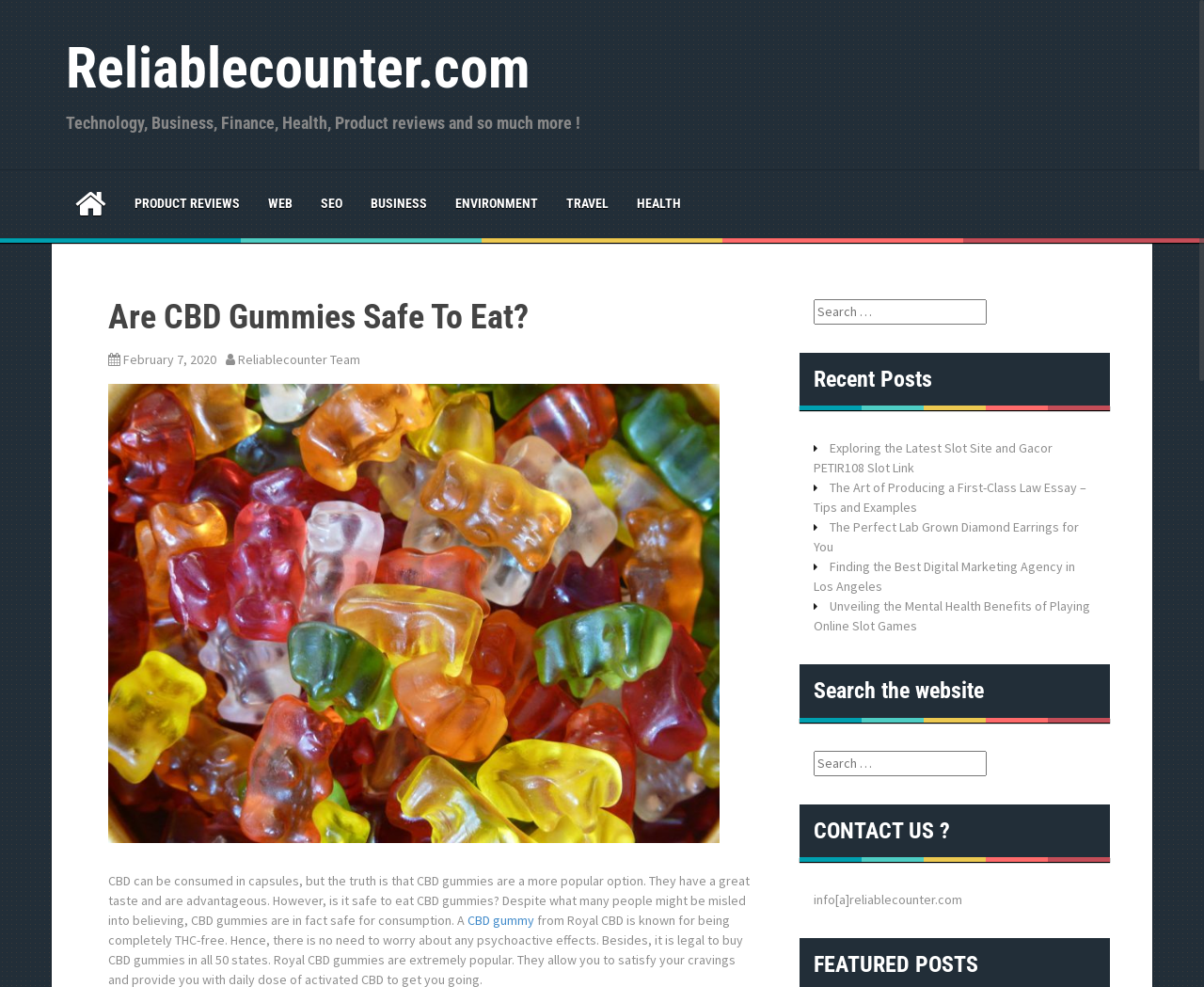Identify the bounding box for the UI element described as: "Health". Ensure the coordinates are four float numbers between 0 and 1, formatted as [left, top, right, bottom].

[0.529, 0.196, 0.566, 0.216]